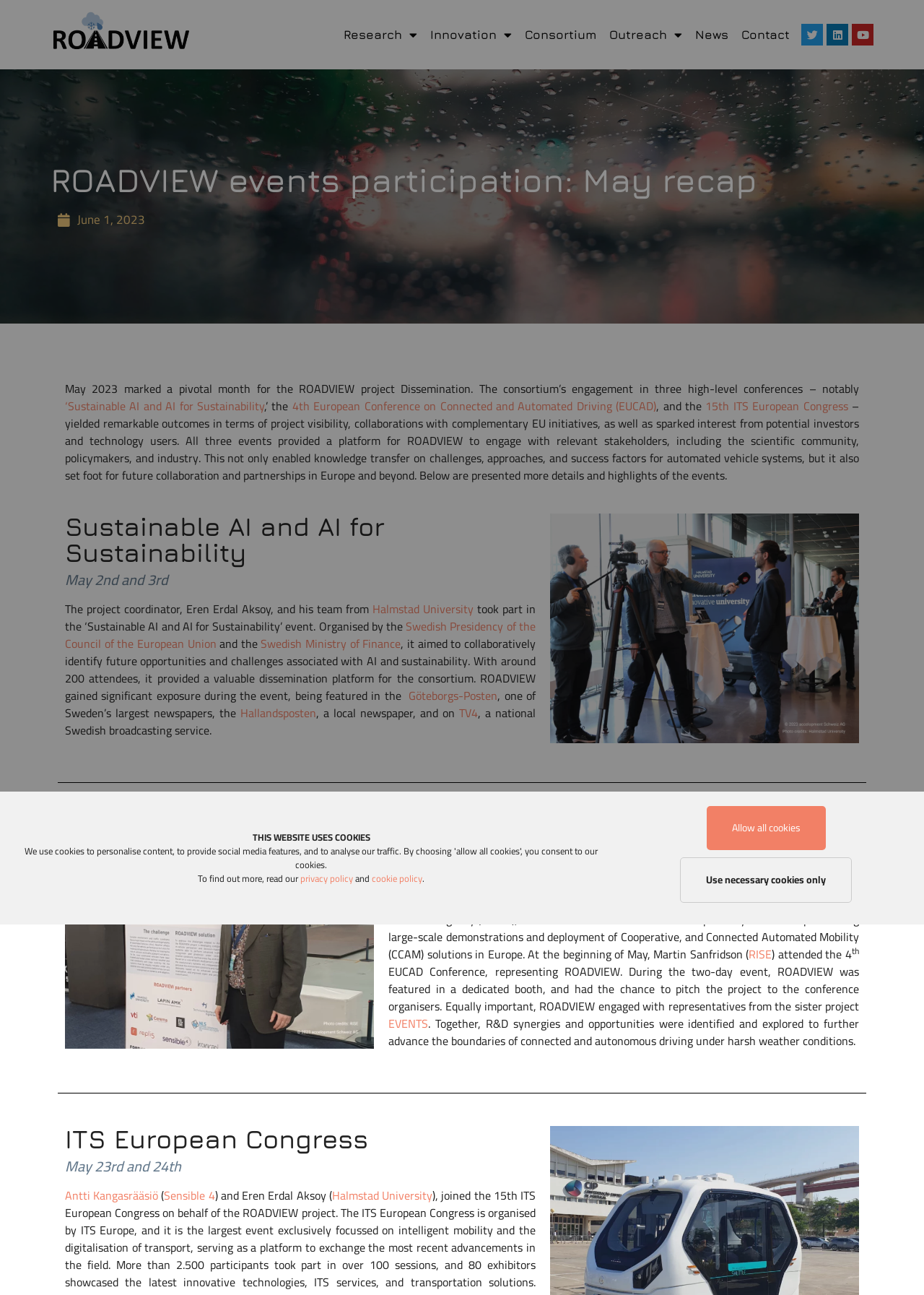Locate the bounding box coordinates of the item that should be clicked to fulfill the instruction: "Search for something".

None